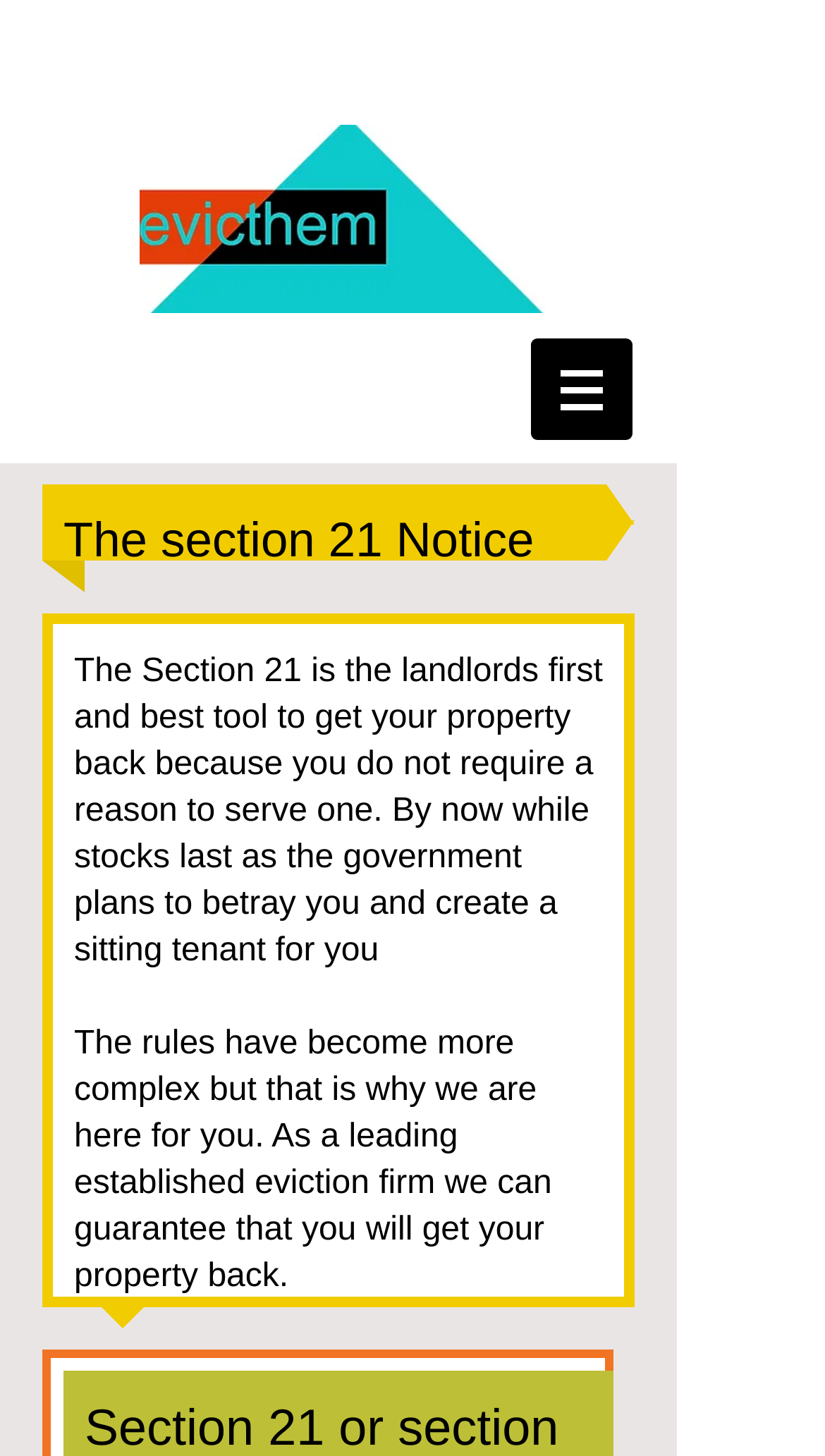What is the government planning to do?
Based on the image, respond with a single word or phrase.

Betray landlords